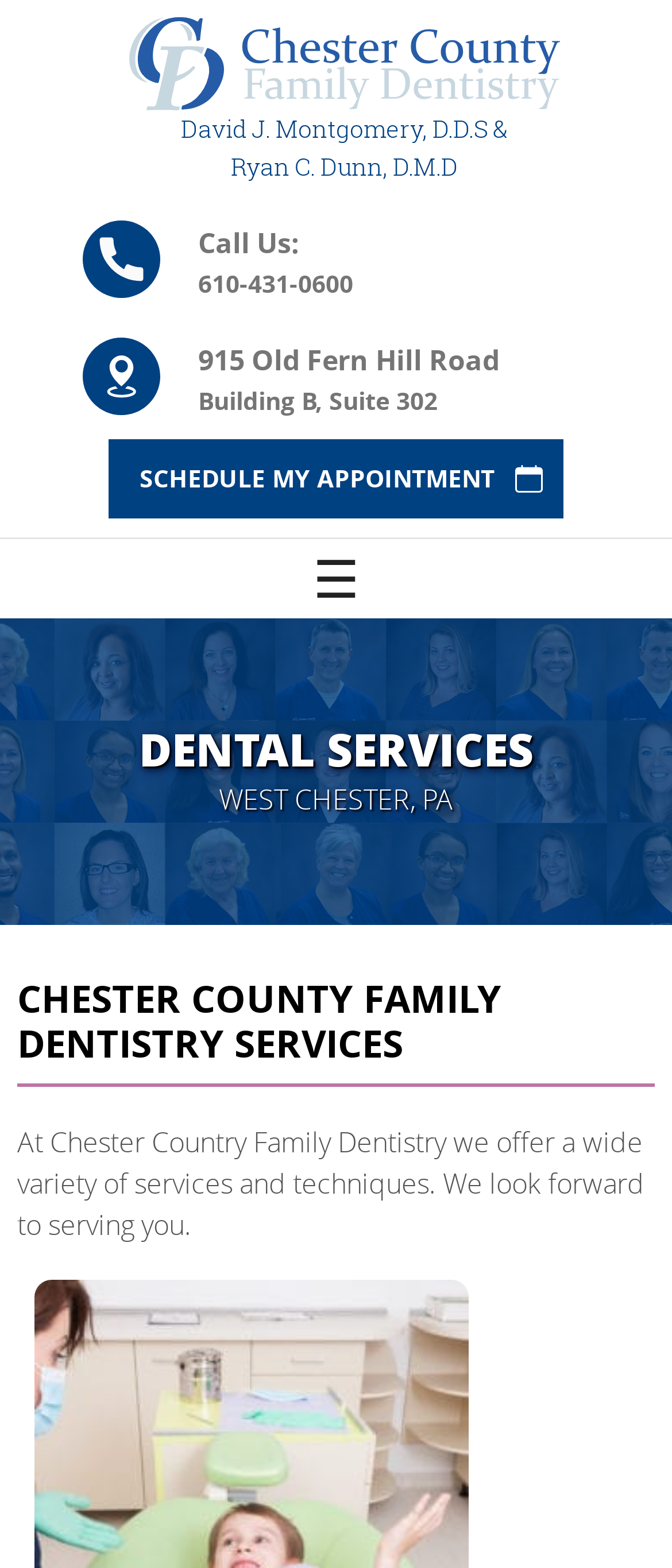Find the headline of the webpage and generate its text content.

DENTAL SERVICES
WEST CHESTER, PA